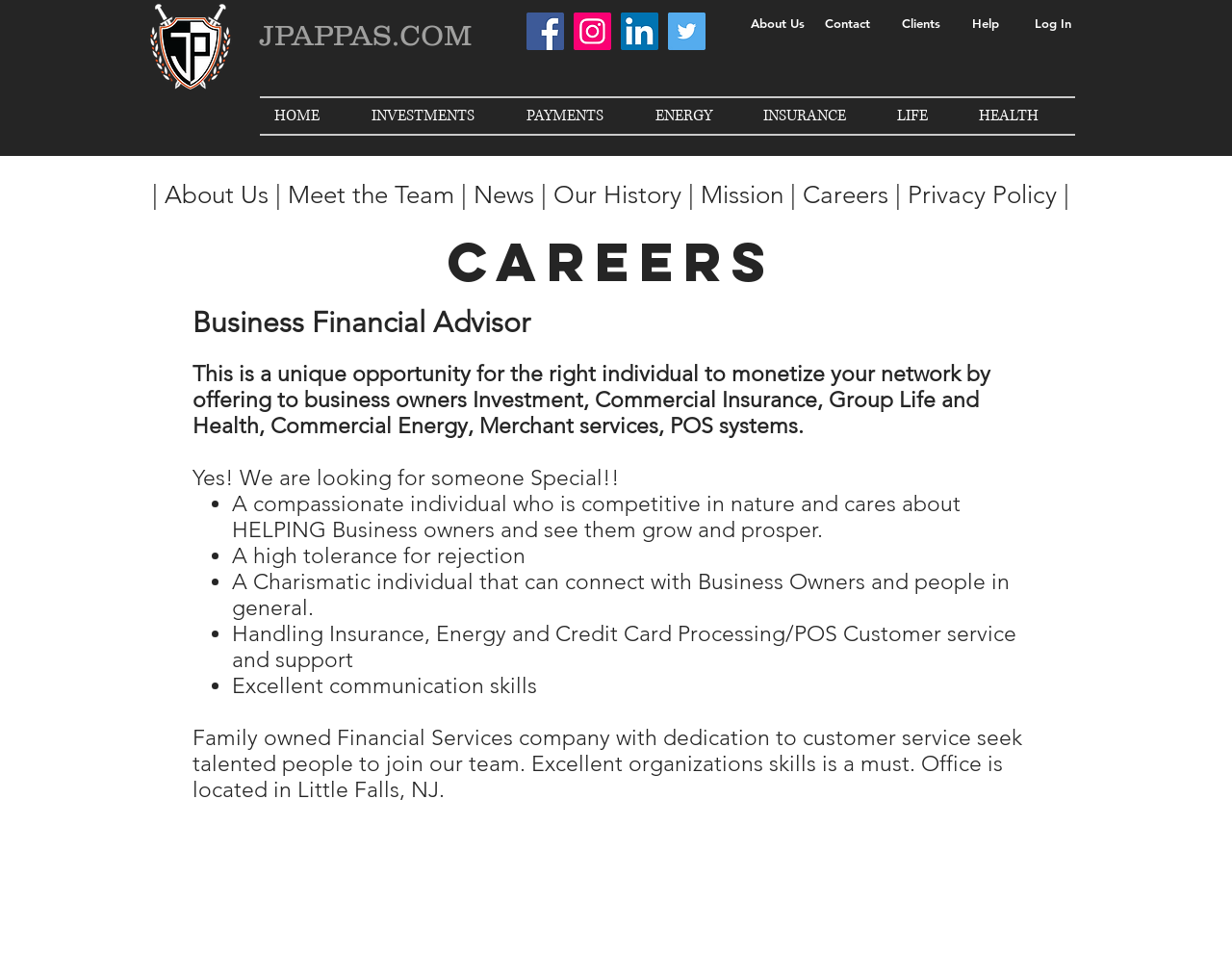Identify the bounding box coordinates of the area you need to click to perform the following instruction: "Visit the Facebook page".

[0.427, 0.013, 0.458, 0.051]